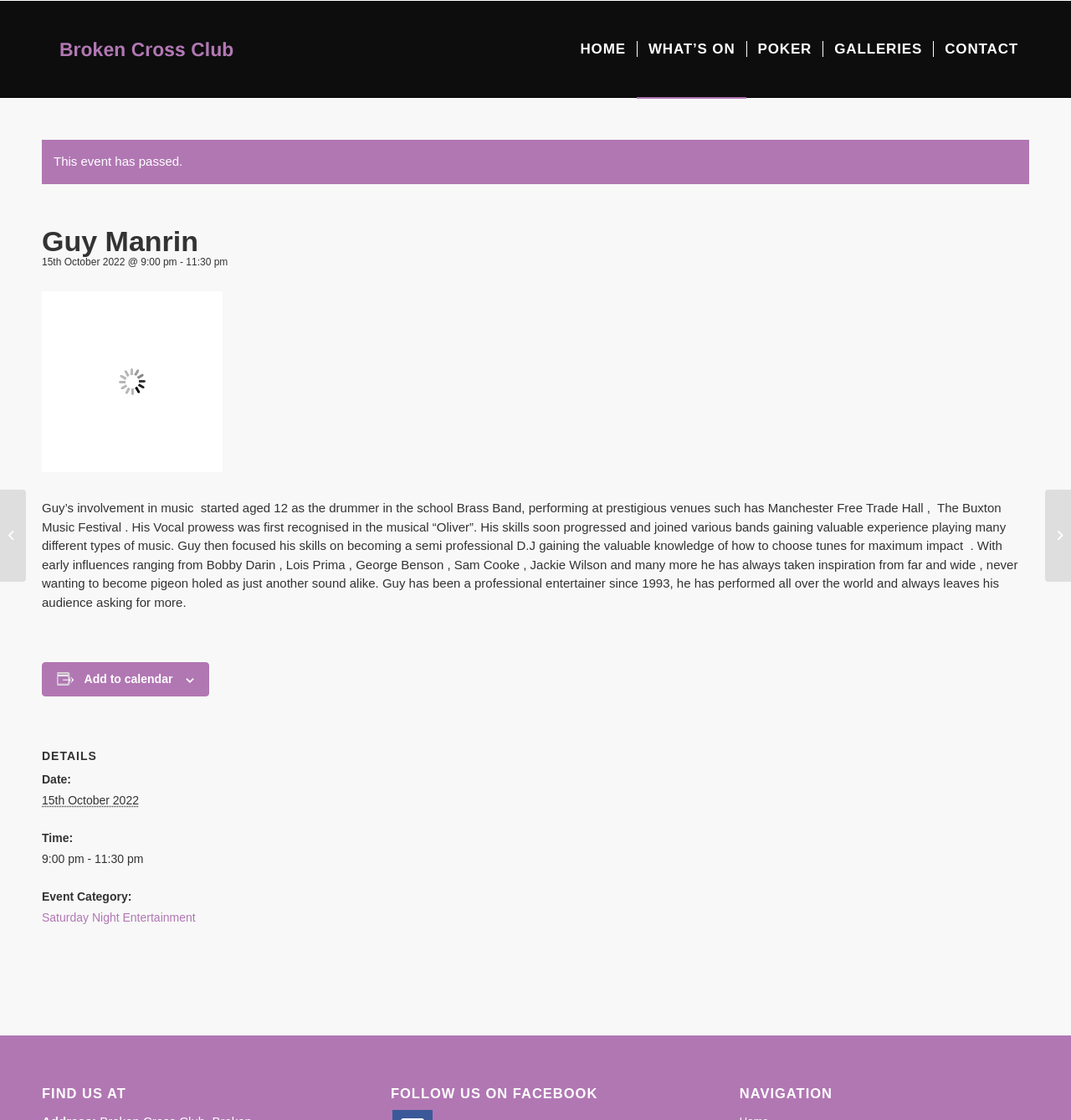Find the bounding box of the web element that fits this description: "Poker".

[0.697, 0.001, 0.768, 0.087]